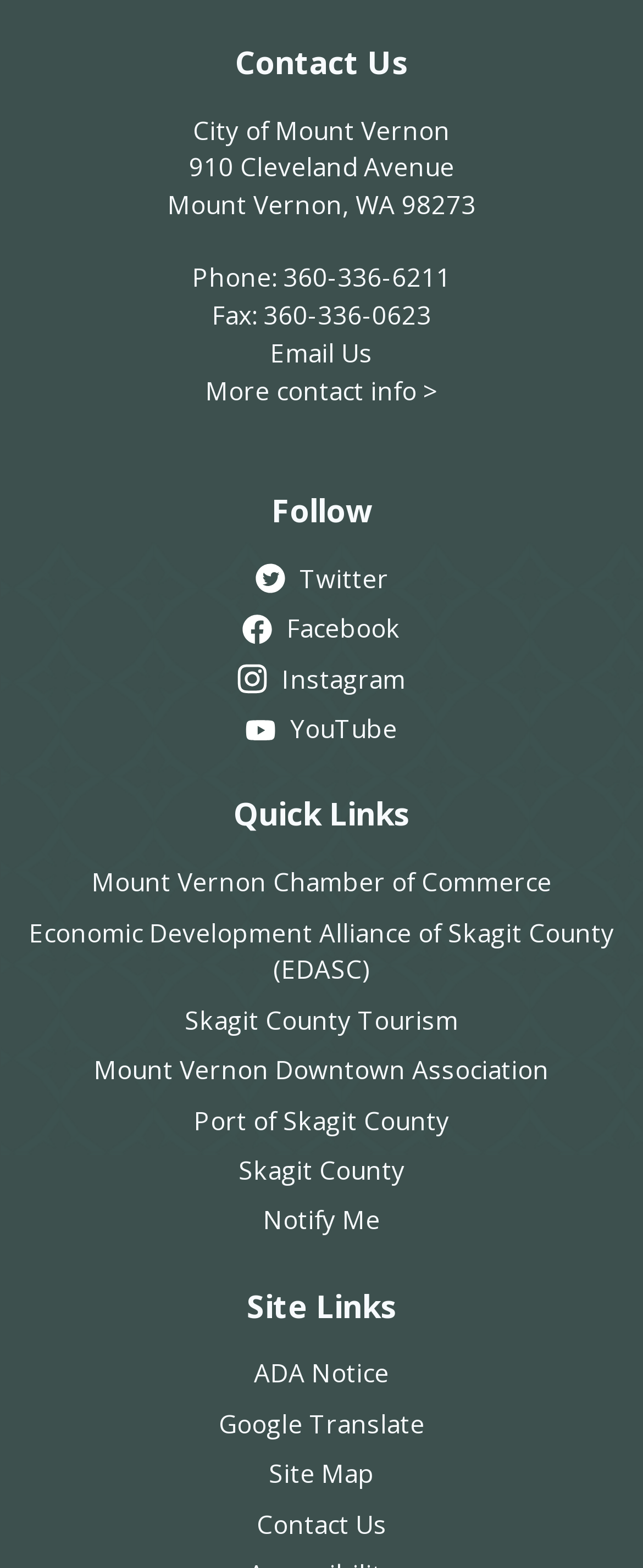Give a concise answer of one word or phrase to the question: 
What is the city of the contact information?

Mount Vernon